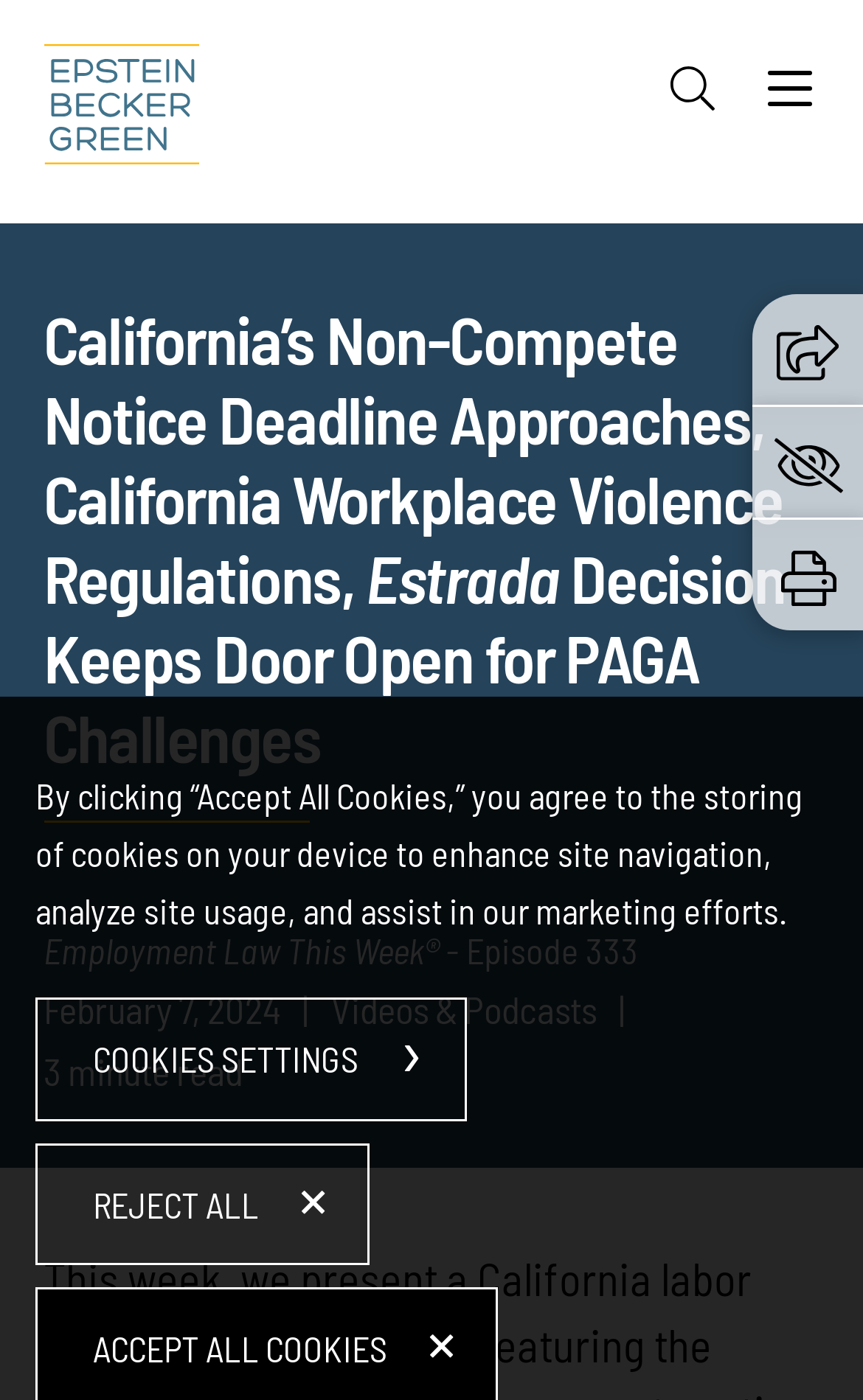What is the name of the law firm?
Kindly offer a detailed explanation using the data available in the image.

I found the answer by looking at the top-left corner of the webpage, where there is a link and an image with the same text 'Epstein Becker & Green, P.C.'.